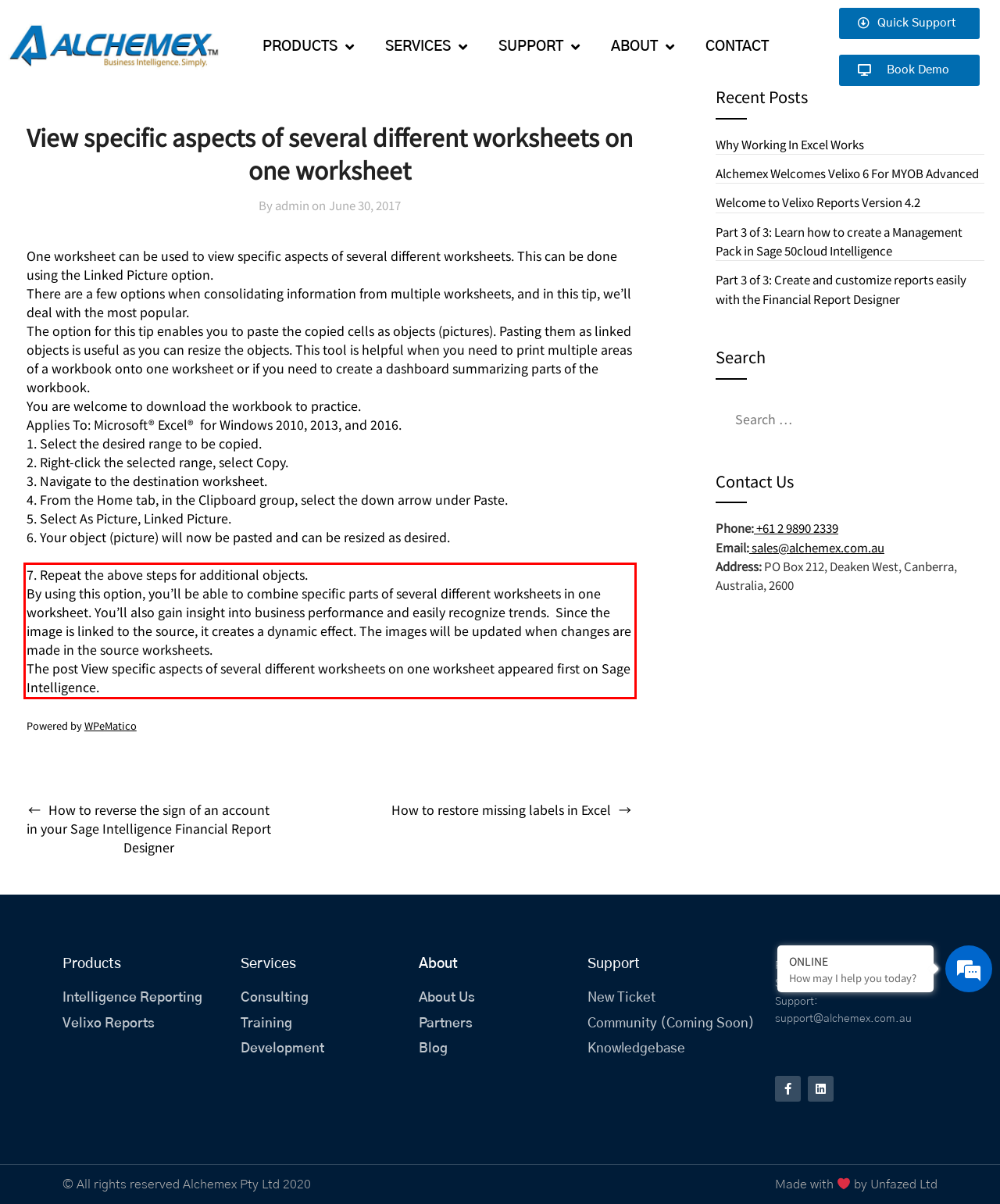Examine the webpage screenshot and use OCR to obtain the text inside the red bounding box.

7. Repeat the above steps for additional objects. By using this option, you’ll be able to combine specific parts of several different worksheets in one worksheet. You’ll also gain insight into business performance and easily recognize trends. Since the image is linked to the source, it creates a dynamic effect. The images will be updated when changes are made in the source worksheets. The post View specific aspects of several different worksheets on one worksheet appeared first on Sage Intelligence.